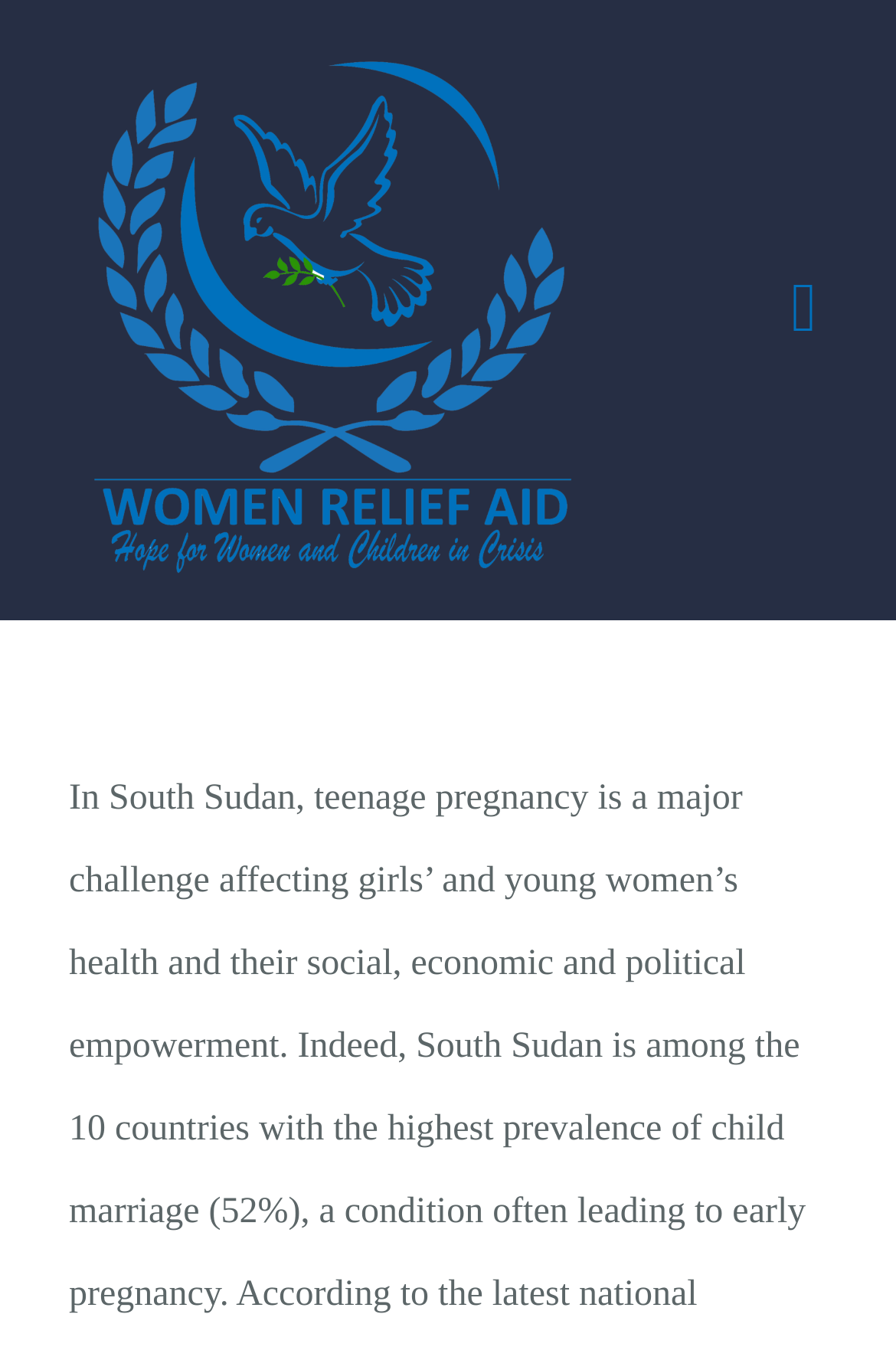From the element description Post Reply, predict the bounding box coordinates of the UI element. The coordinates must be specified in the format (top-left x, top-left y, bottom-right x, bottom-right y) and should be within the 0 to 1 range.

None